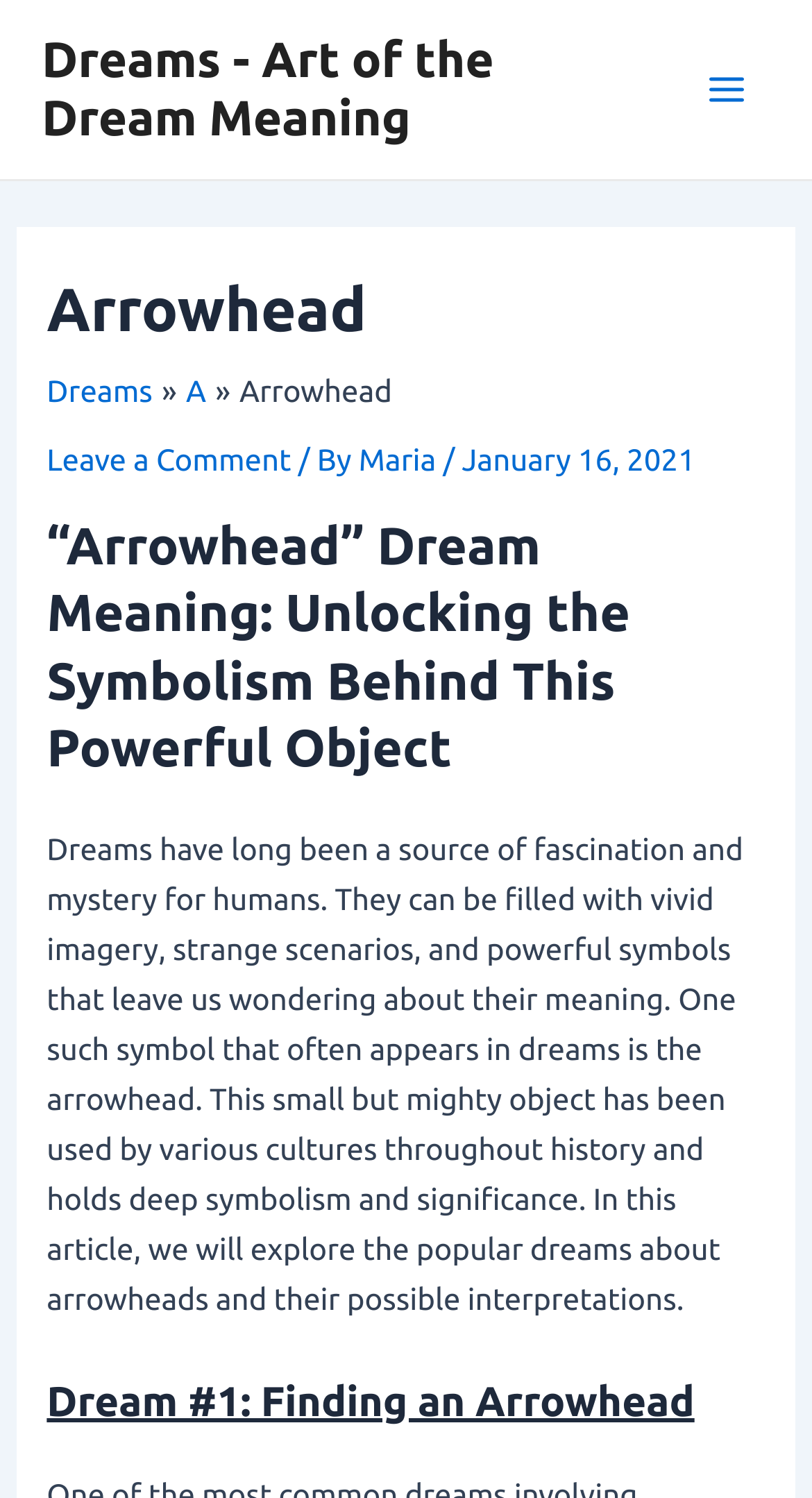Respond to the question below with a single word or phrase:
What is the author of this article?

Maria